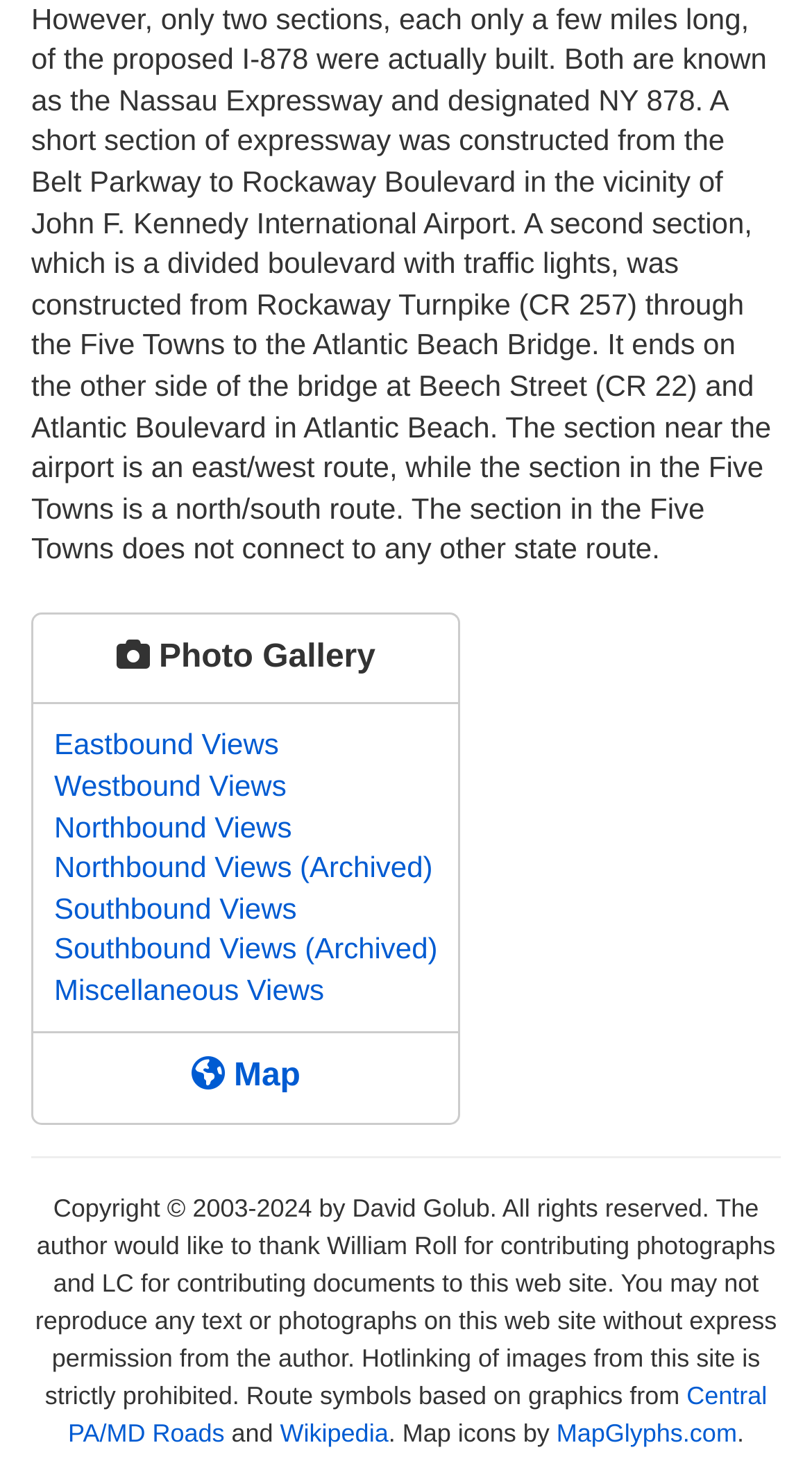Who is the author of the webpage?
Please answer the question with as much detail as possible using the screenshot.

The footer of the webpage mentions 'Copyright © 2003-2024 by David Golub.' Therefore, the author of the webpage is David Golub.